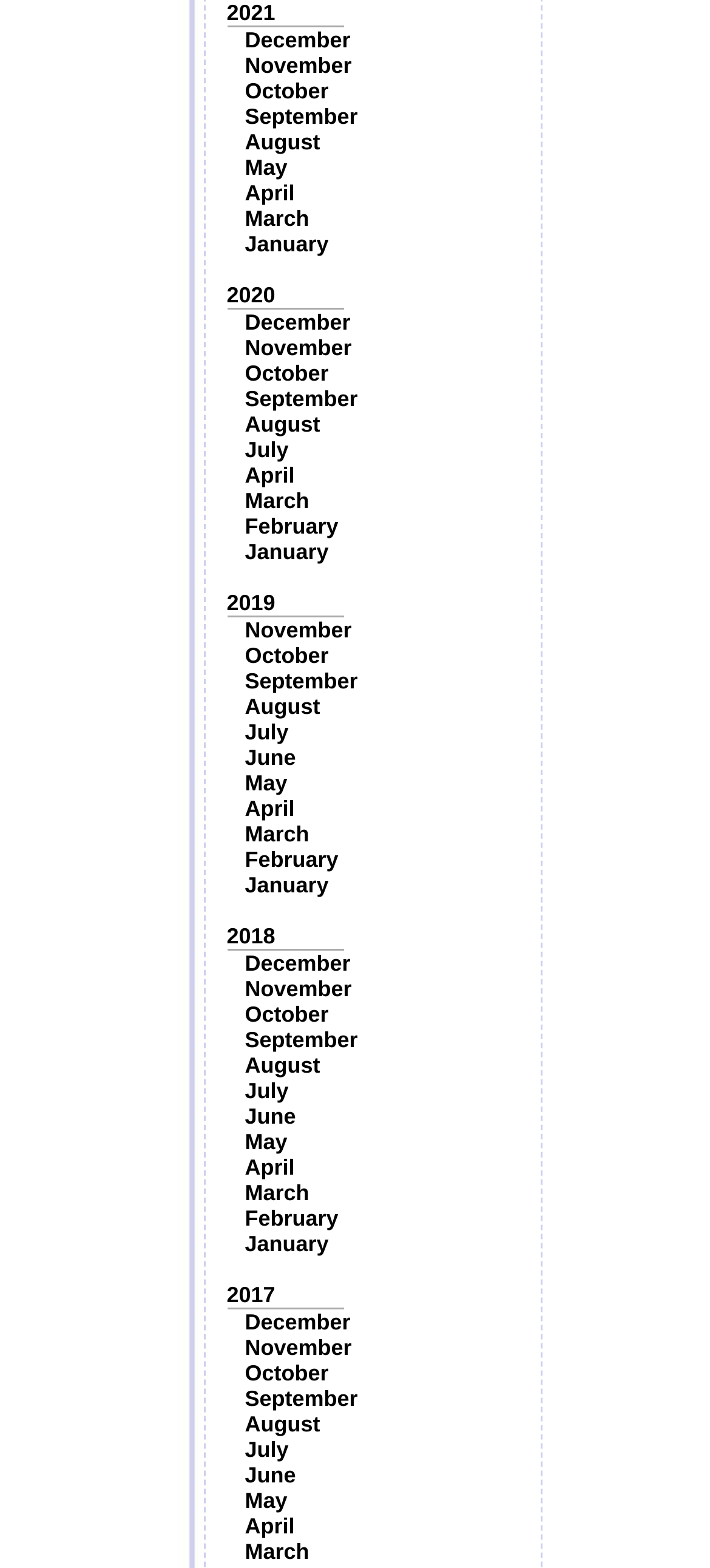What is the first month listed under 2019?
Using the image as a reference, give a one-word or short phrase answer.

November